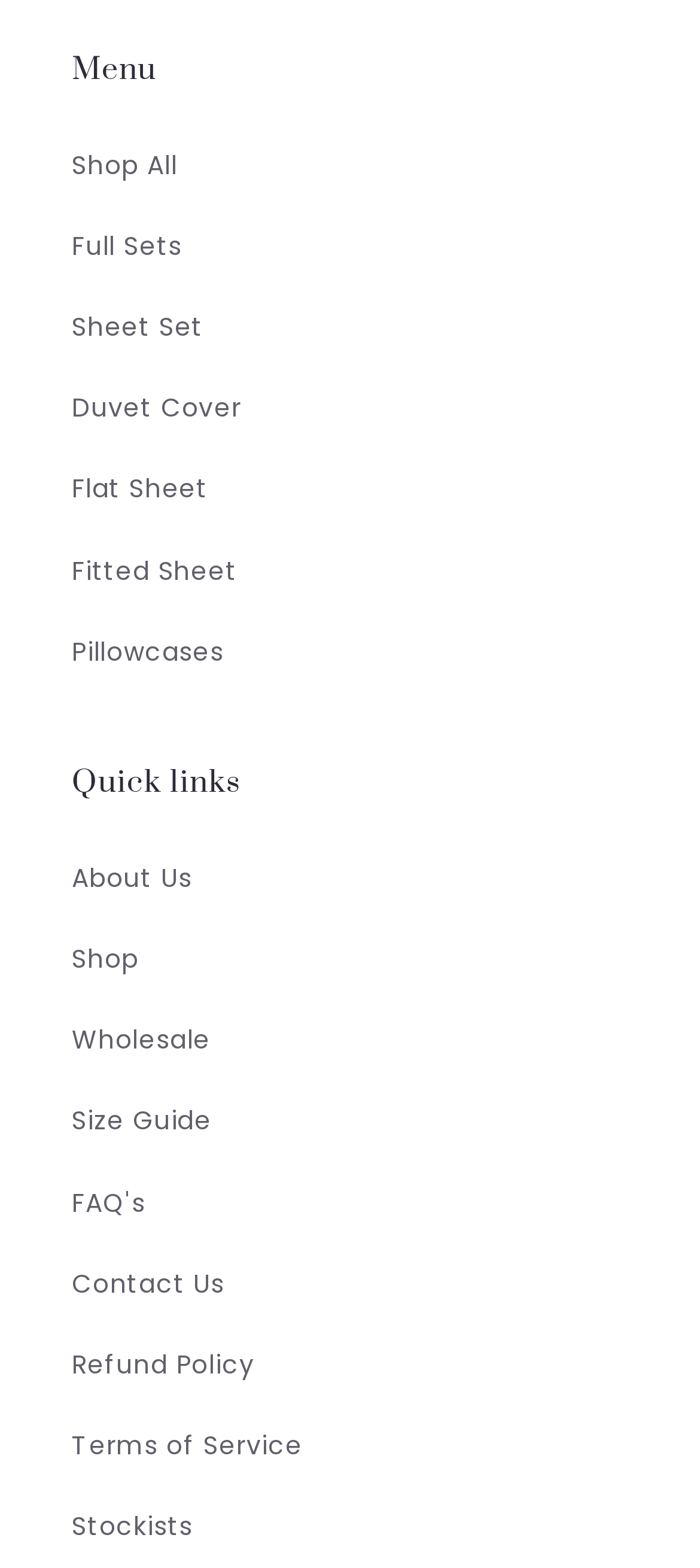Using the webpage screenshot, find the UI element described by Shop. Provide the bounding box coordinates in the format (top-left x, top-left y, bottom-right x, bottom-right y), ensuring all values are floating point numbers between 0 and 1.

[0.103, 0.586, 0.897, 0.638]